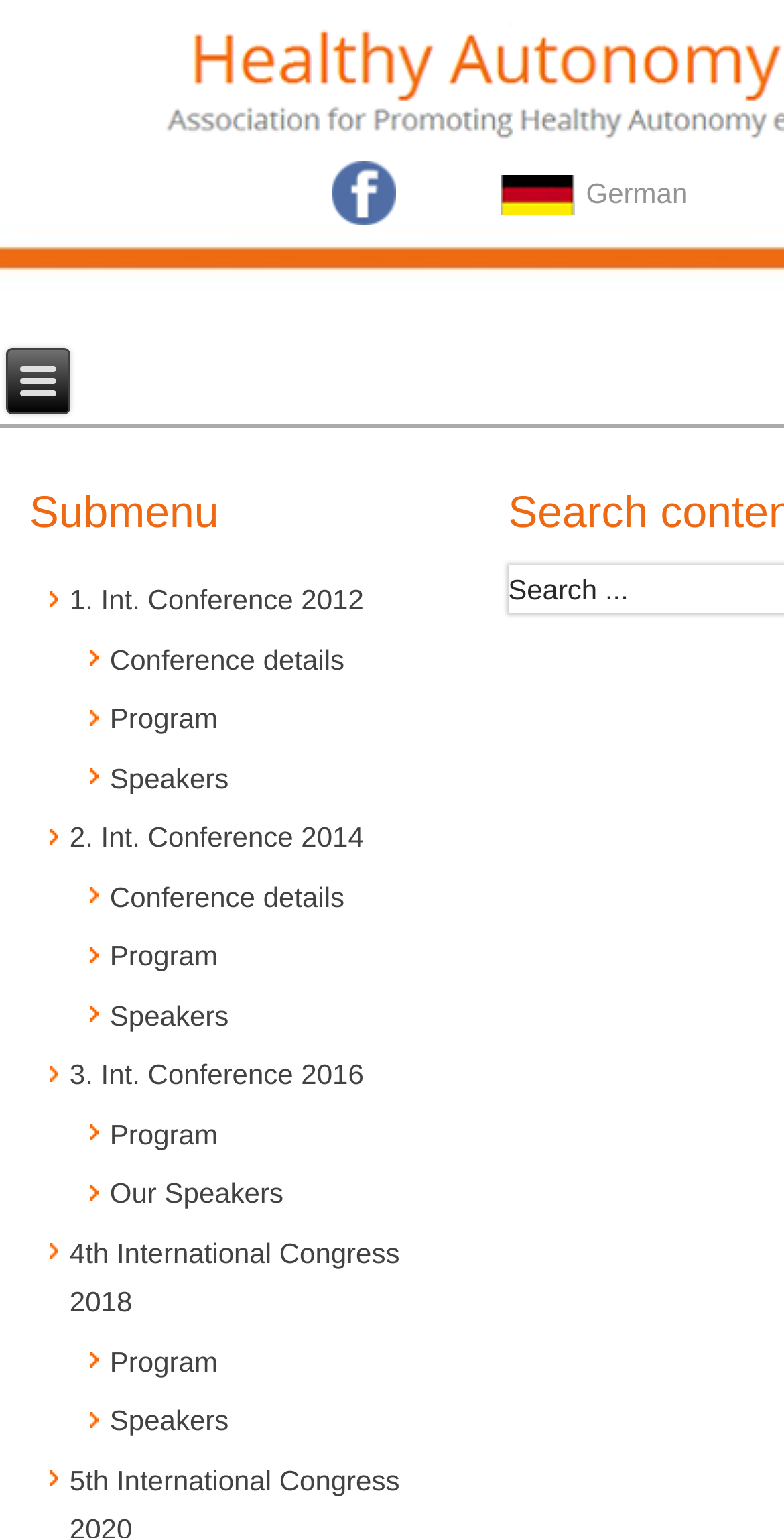Please predict the bounding box coordinates of the element's region where a click is necessary to complete the following instruction: "search". The coordinates should be represented by four float numbers between 0 and 1, i.e., [left, top, right, bottom].

[0.648, 0.373, 0.802, 0.394]